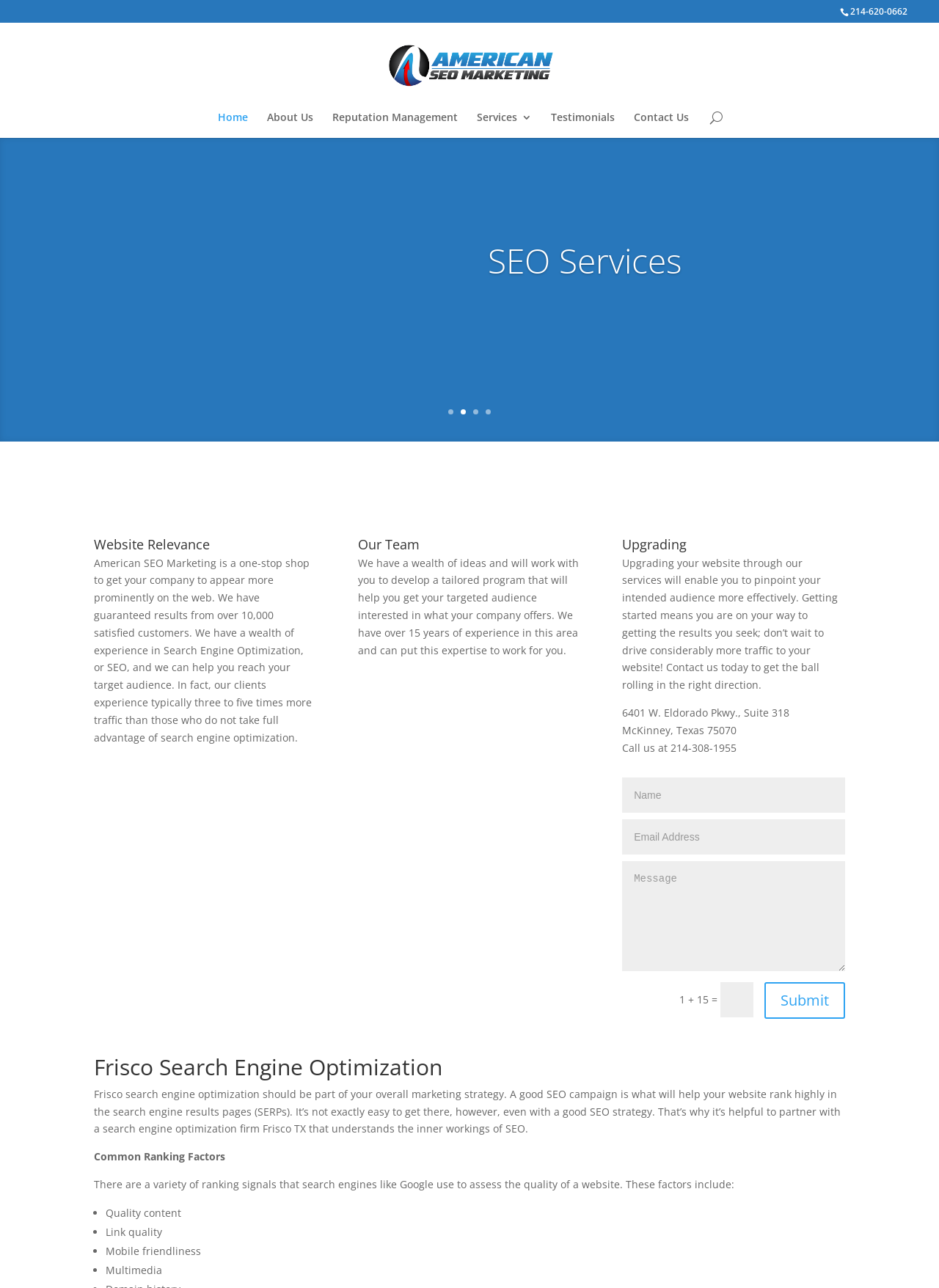Determine the bounding box coordinates of the clickable region to execute the instruction: "Contact us". The coordinates should be four float numbers between 0 and 1, denoted as [left, top, right, bottom].

[0.675, 0.087, 0.734, 0.107]